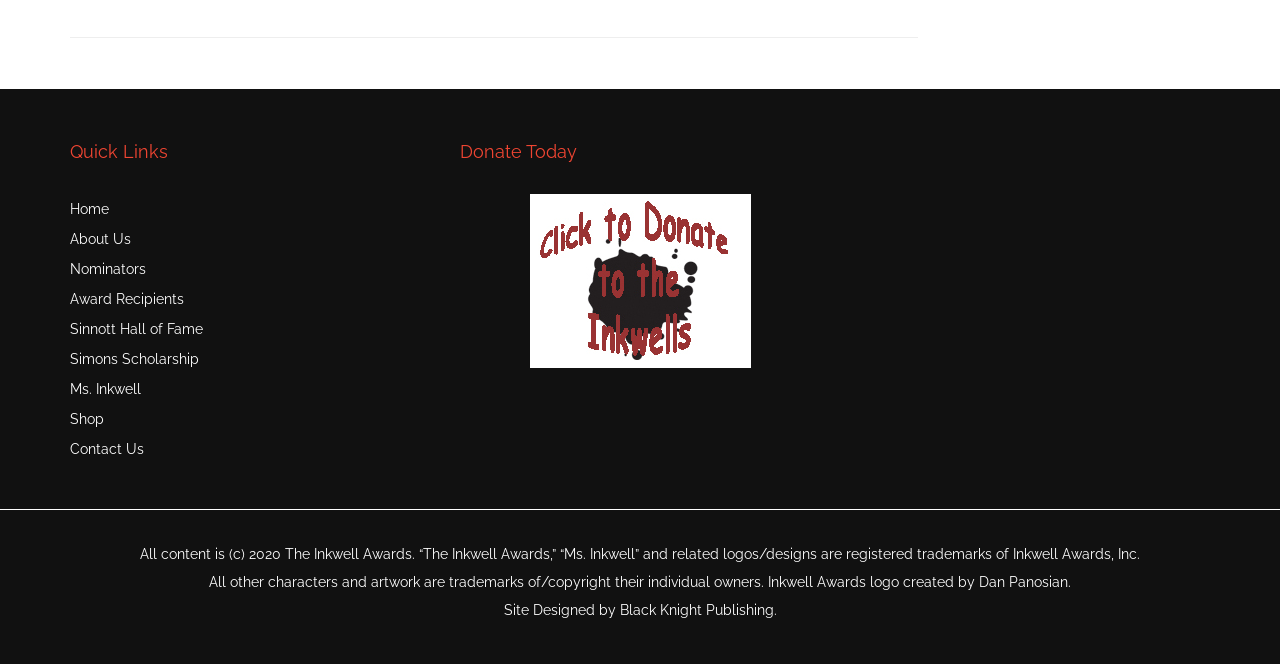How many headings are on the webpage?
Use the image to give a comprehensive and detailed response to the question.

I counted the number of headings on the webpage, which are 'Quick Links' and 'Donate Today'.